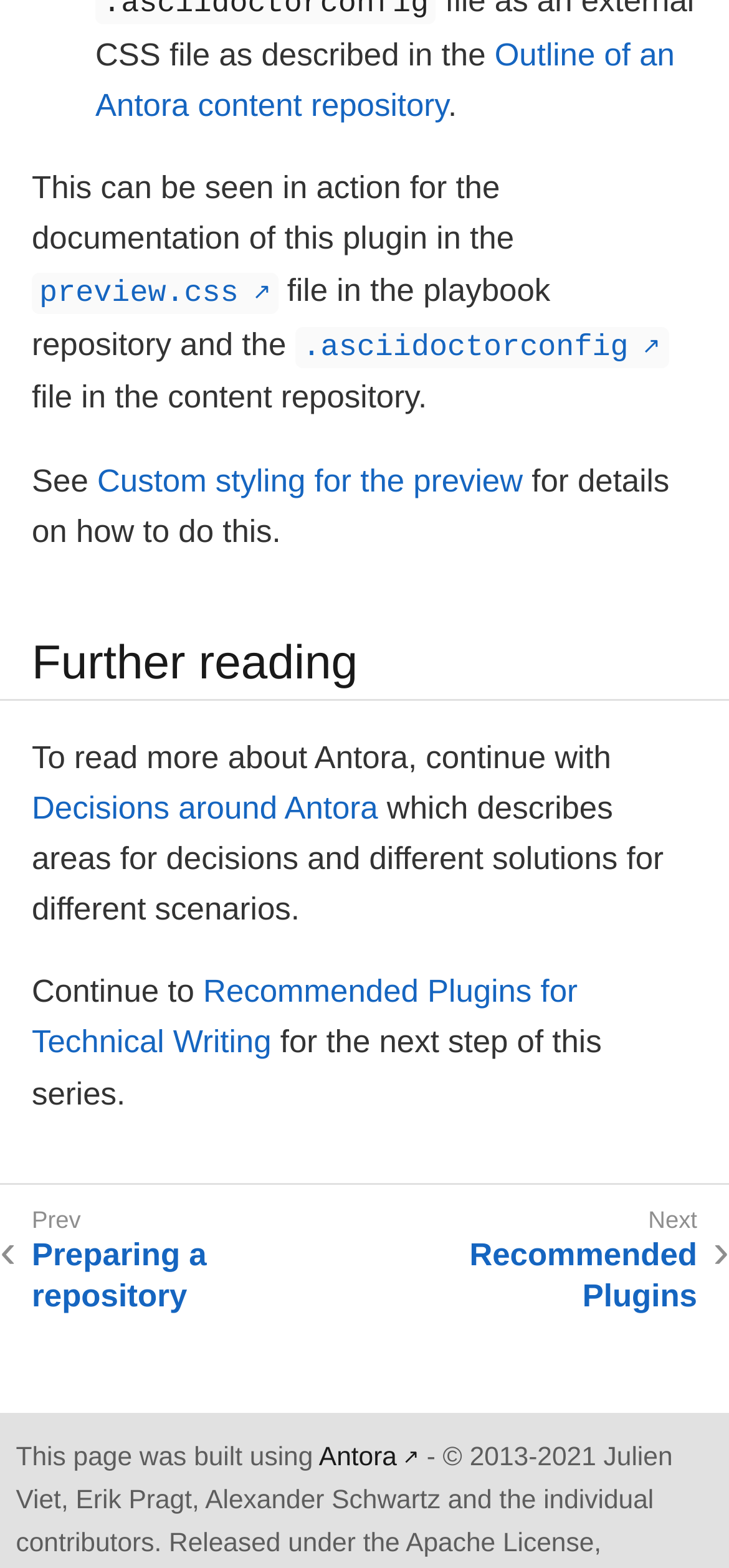Determine the bounding box coordinates of the clickable region to carry out the instruction: "Go to the preview.css file".

[0.054, 0.176, 0.371, 0.197]